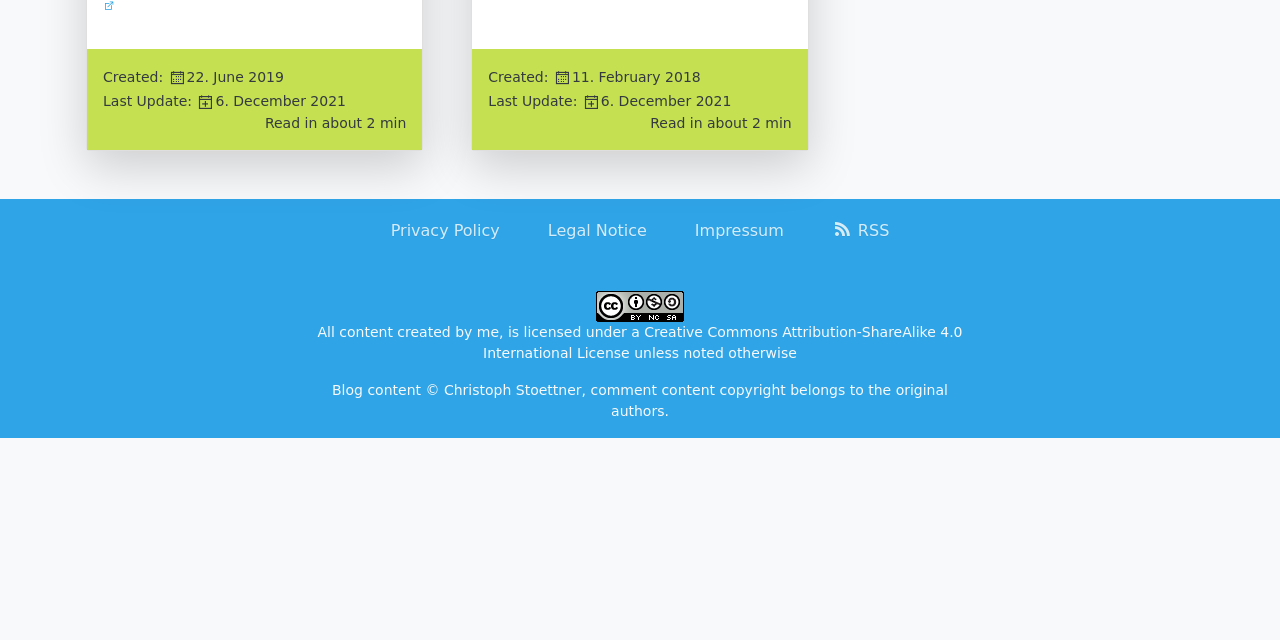From the element description: "RSS", extract the bounding box coordinates of the UI element. The coordinates should be expressed as four float numbers between 0 and 1, in the order [left, top, right, bottom].

[0.644, 0.329, 0.701, 0.392]